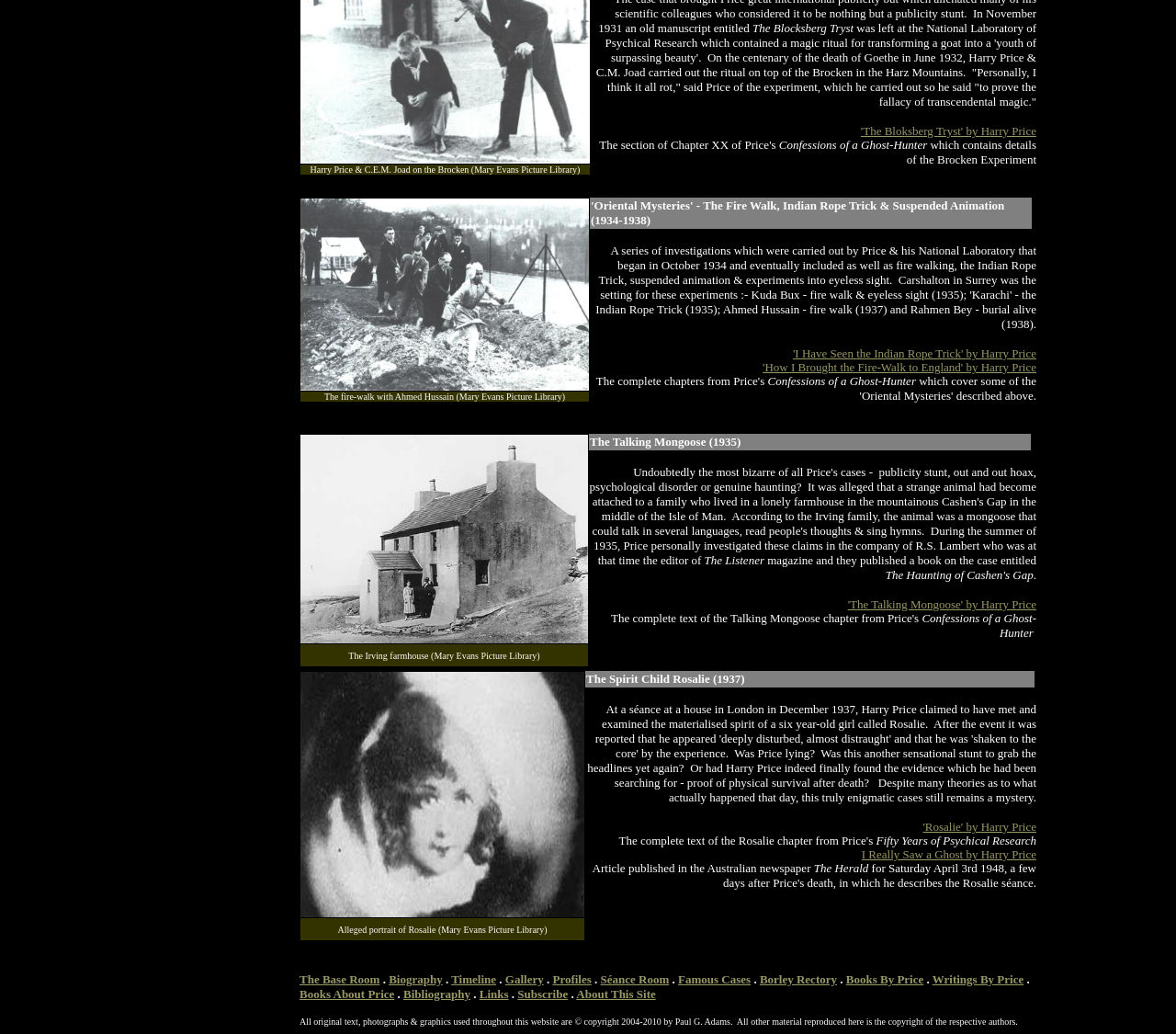Identify the bounding box coordinates of the part that should be clicked to carry out this instruction: "Click on 'The Bloksberg Tryst' by Harry Price".

[0.732, 0.12, 0.881, 0.133]